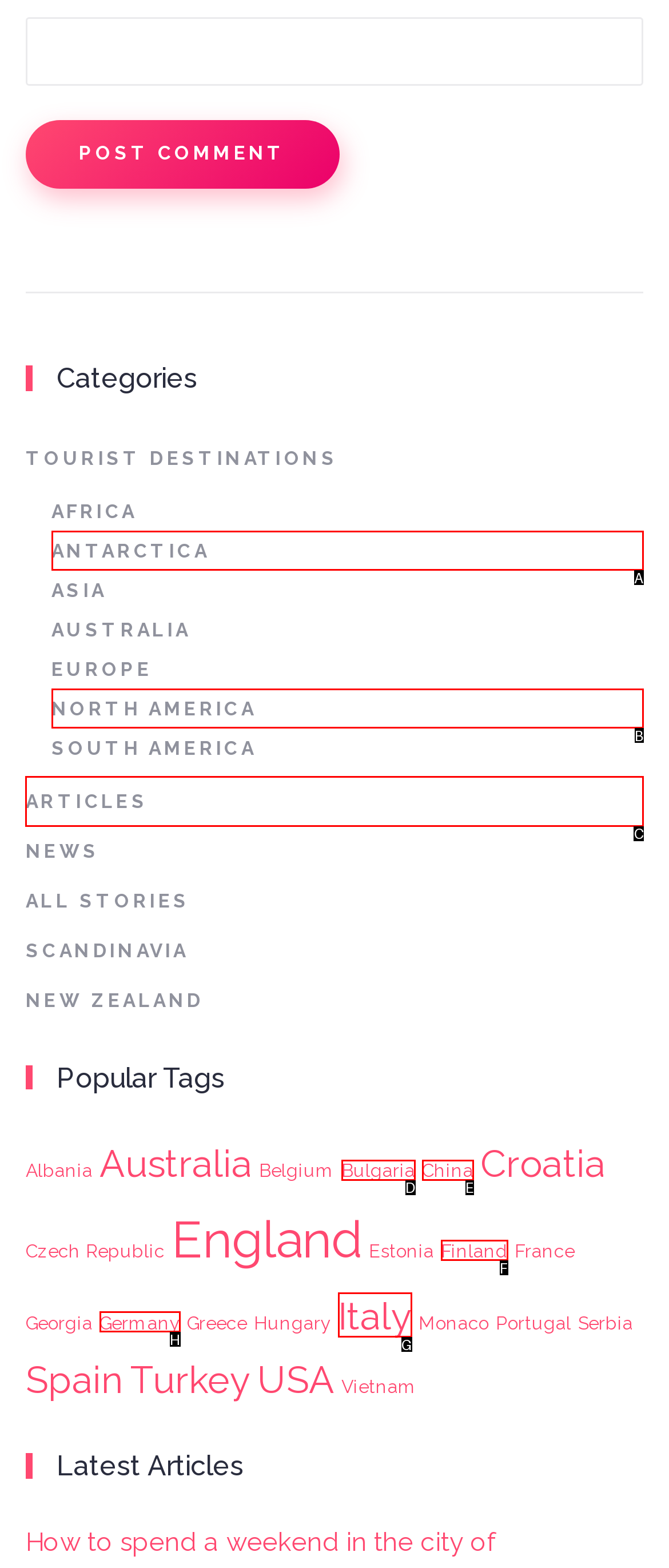From the given choices, which option should you click to complete this task: Read articles? Answer with the letter of the correct option.

C